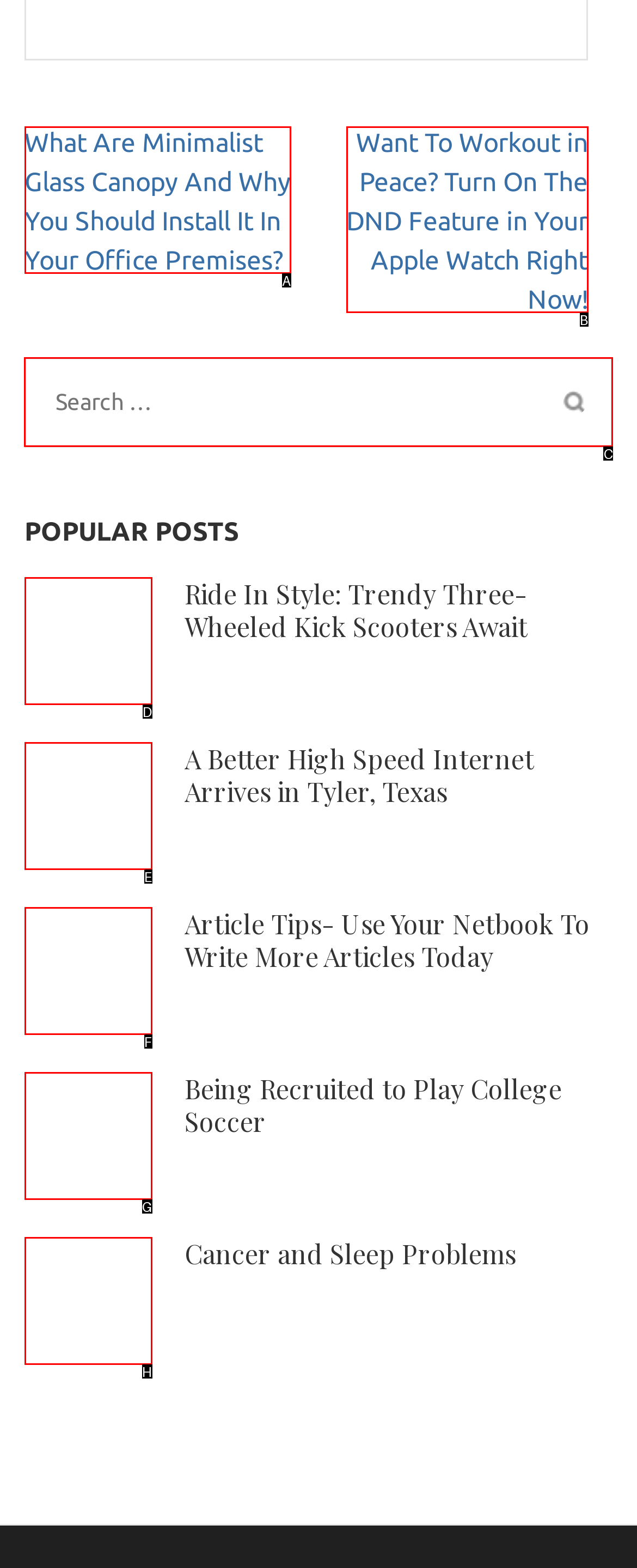Determine the appropriate lettered choice for the task: Search for a post. Reply with the correct letter.

C